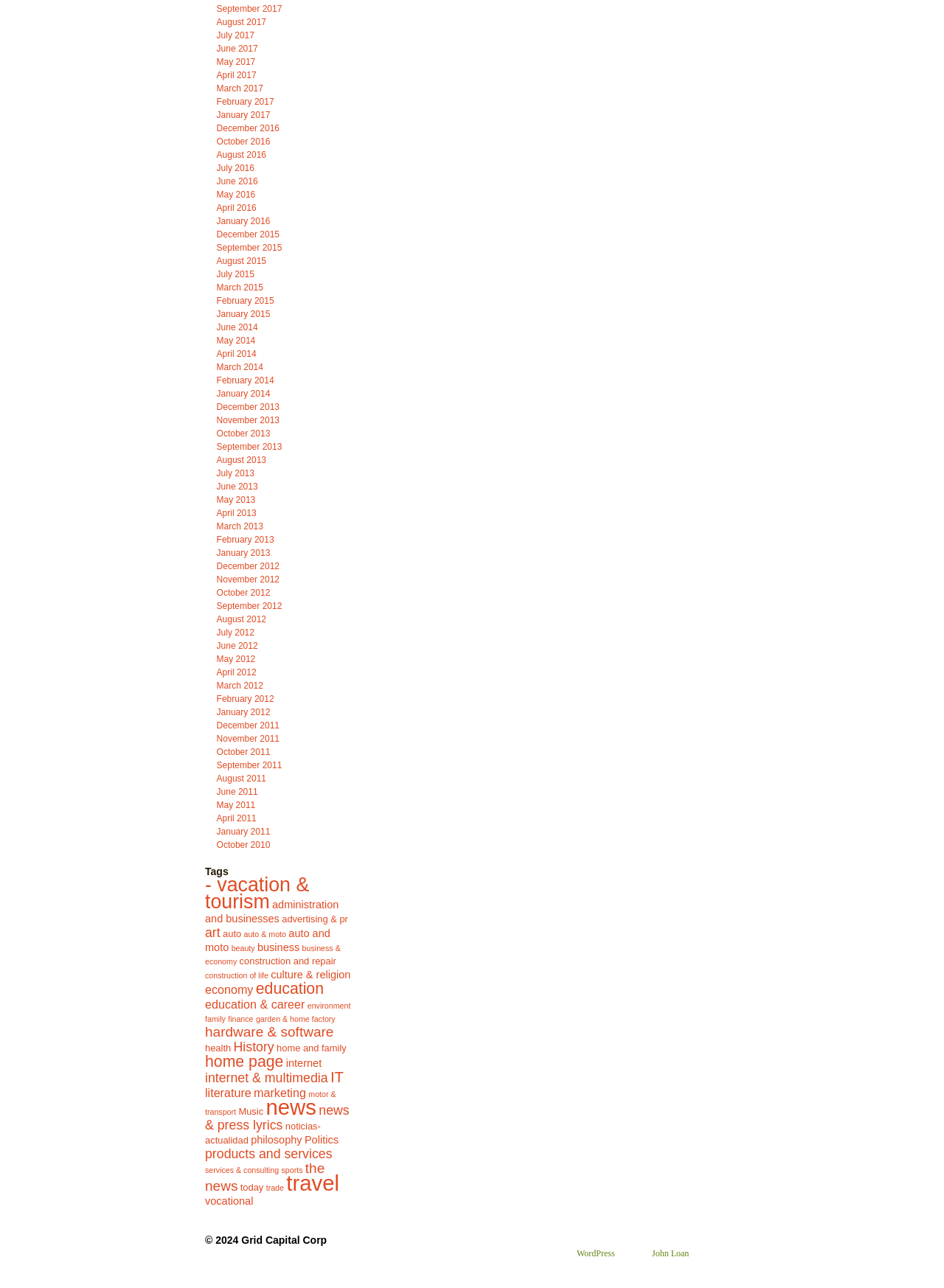Please provide the bounding box coordinates for the element that needs to be clicked to perform the instruction: "View August 2016". The coordinates must consist of four float numbers between 0 and 1, formatted as [left, top, right, bottom].

[0.229, 0.116, 0.282, 0.124]